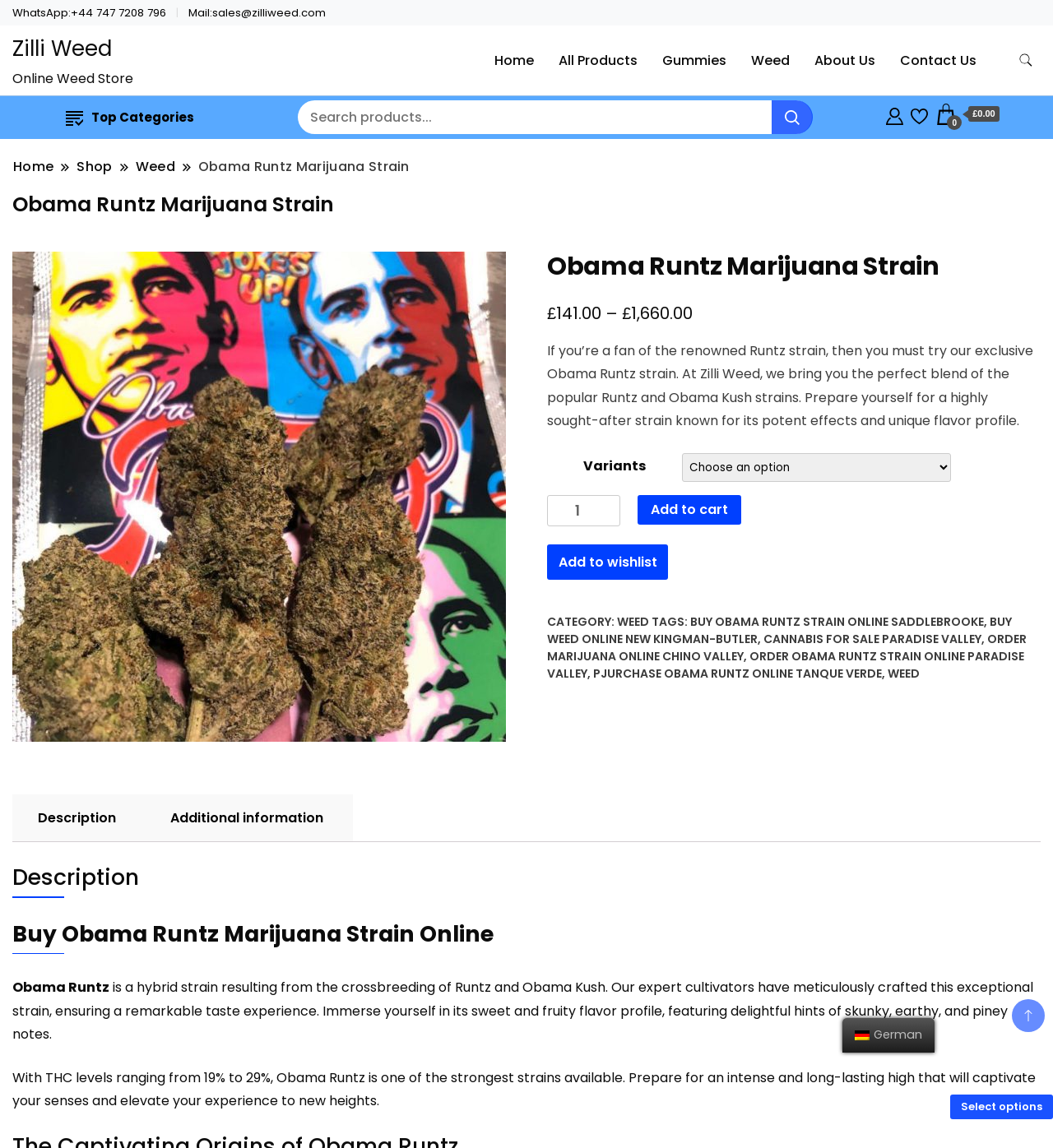Please find the bounding box coordinates of the element's region to be clicked to carry out this instruction: "Add to cart".

[0.605, 0.431, 0.704, 0.457]